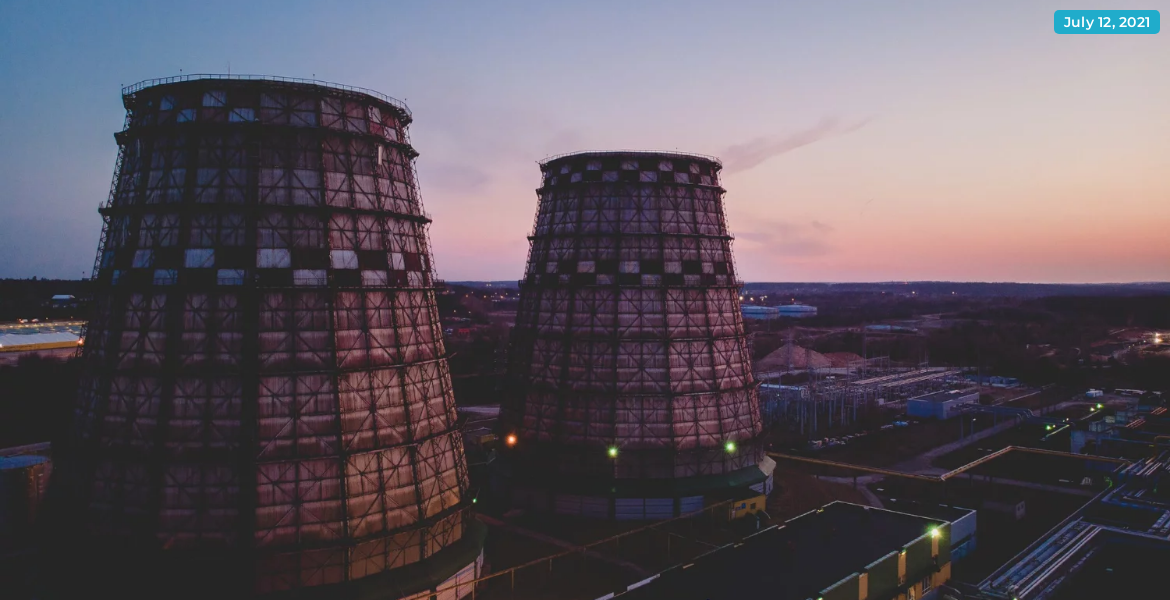Capture every detail in the image and describe it fully.

The image captures a striking view of two large cooling towers at dusk, silhouetted against a gradient sky showcasing hues of orange, pink, and blue. The towers, characterized by their cylindrical shape and intricate metal framework, stand prominently in the foreground, while a sprawling industrial landscape stretches out behind them. The scene is illuminated by a few green lights on the structures and hints of distant lights from other facilities. This visual representation is tied to a discussion on energy sources, specifically addressing the role of gas in relation to coal, as indicated by the title associated with the article, which was published on July 12, 2021.